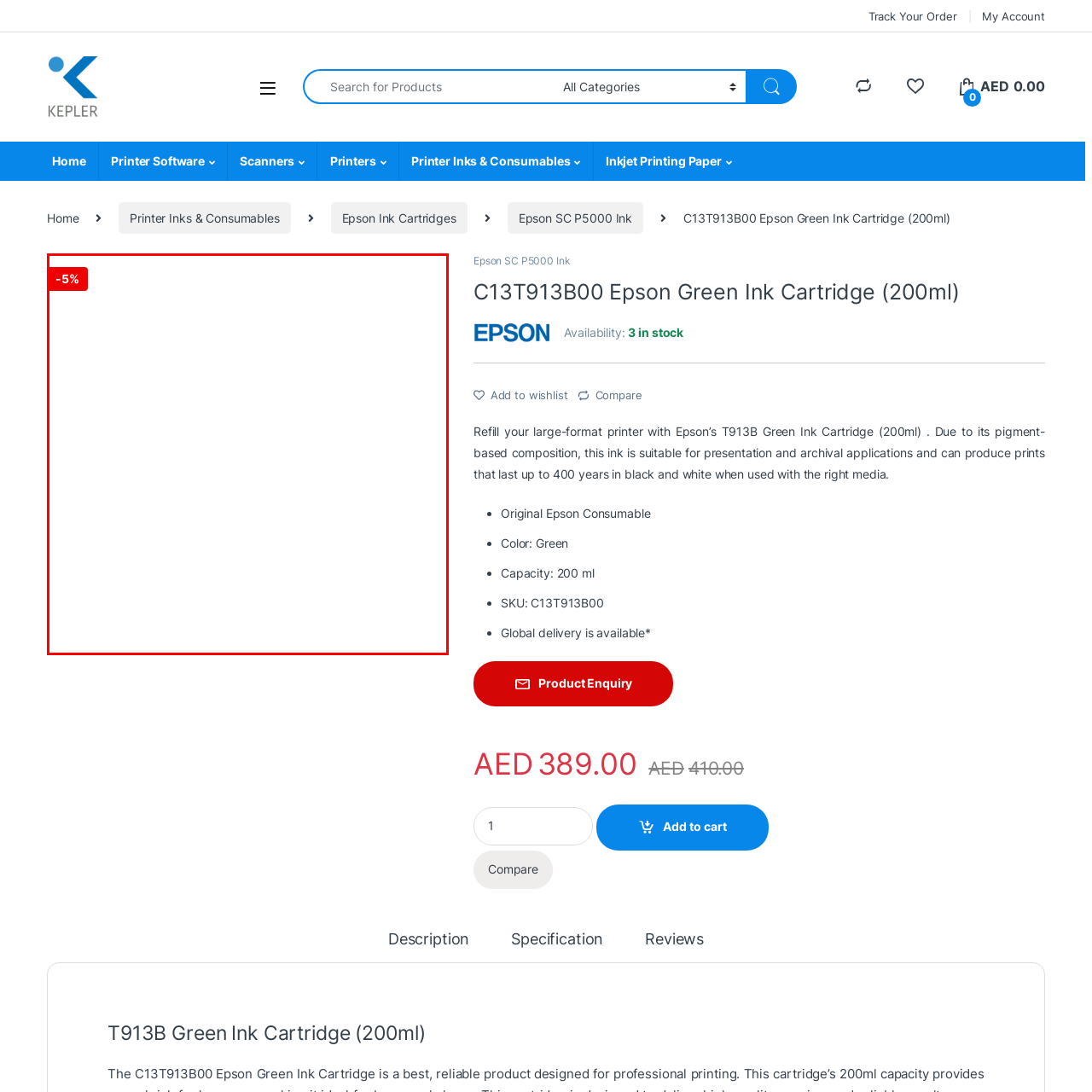What is the composition of the ink cartridge?
Check the image inside the red boundary and answer the question using a single word or brief phrase.

Pigment-based